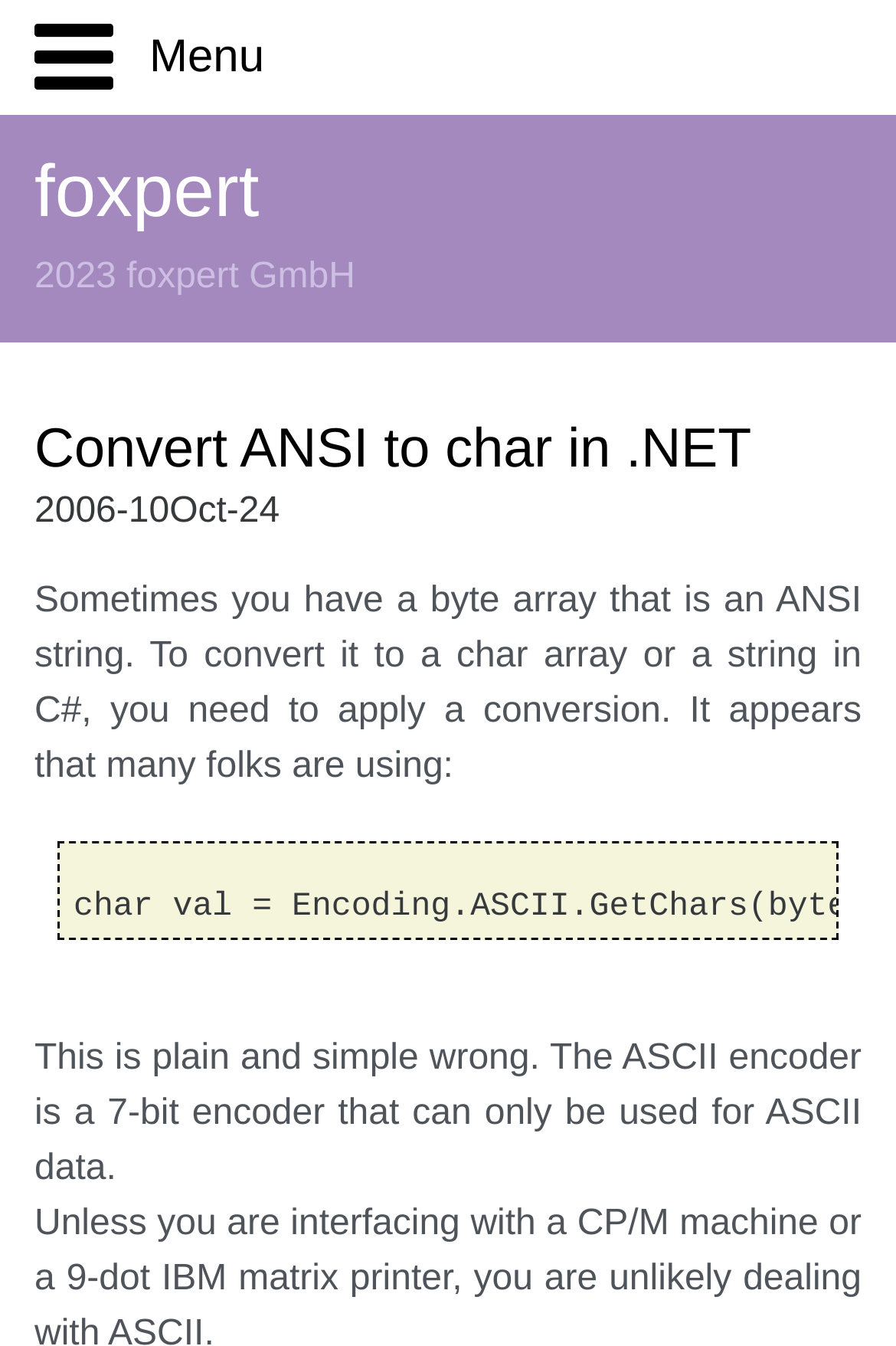What is the company's year of establishment?
Answer the question with a single word or phrase by looking at the picture.

2023